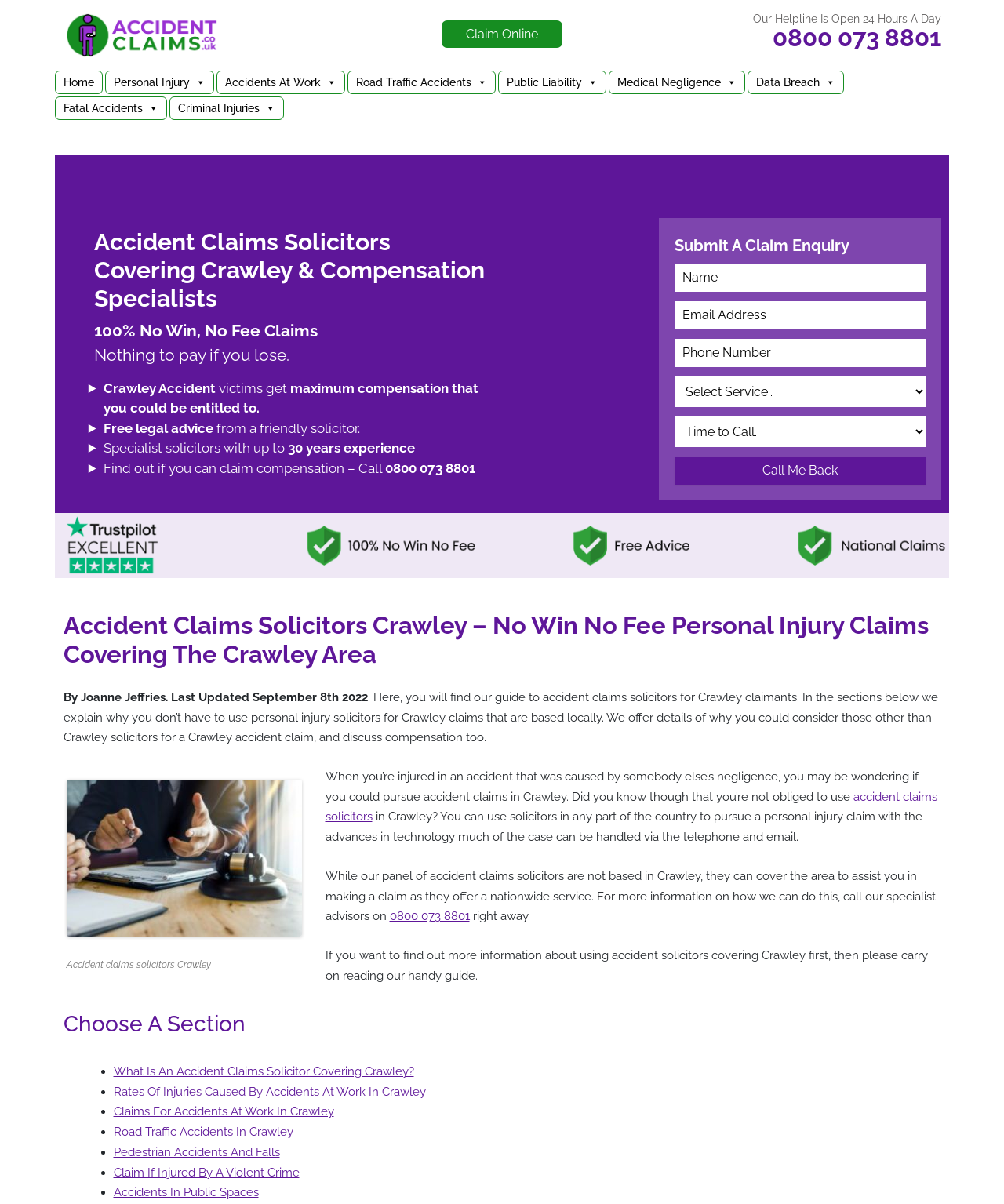Please mark the clickable region by giving the bounding box coordinates needed to complete this instruction: "Enter your name".

[0.671, 0.219, 0.921, 0.242]